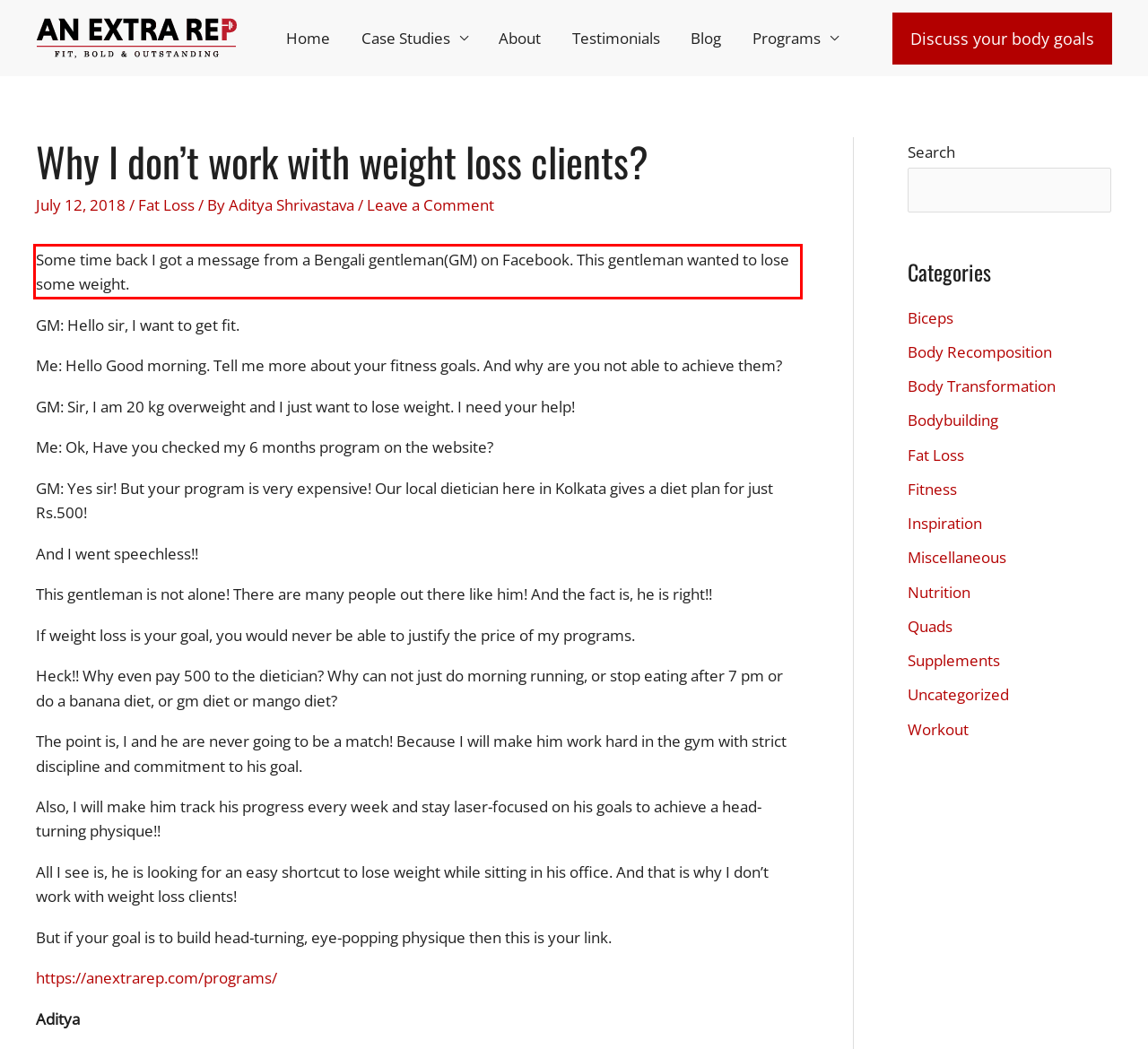You have a screenshot of a webpage with a red bounding box. Identify and extract the text content located inside the red bounding box.

Some time back I got a message from a Bengali gentleman(GM) on Facebook. This gentleman wanted to lose some weight.